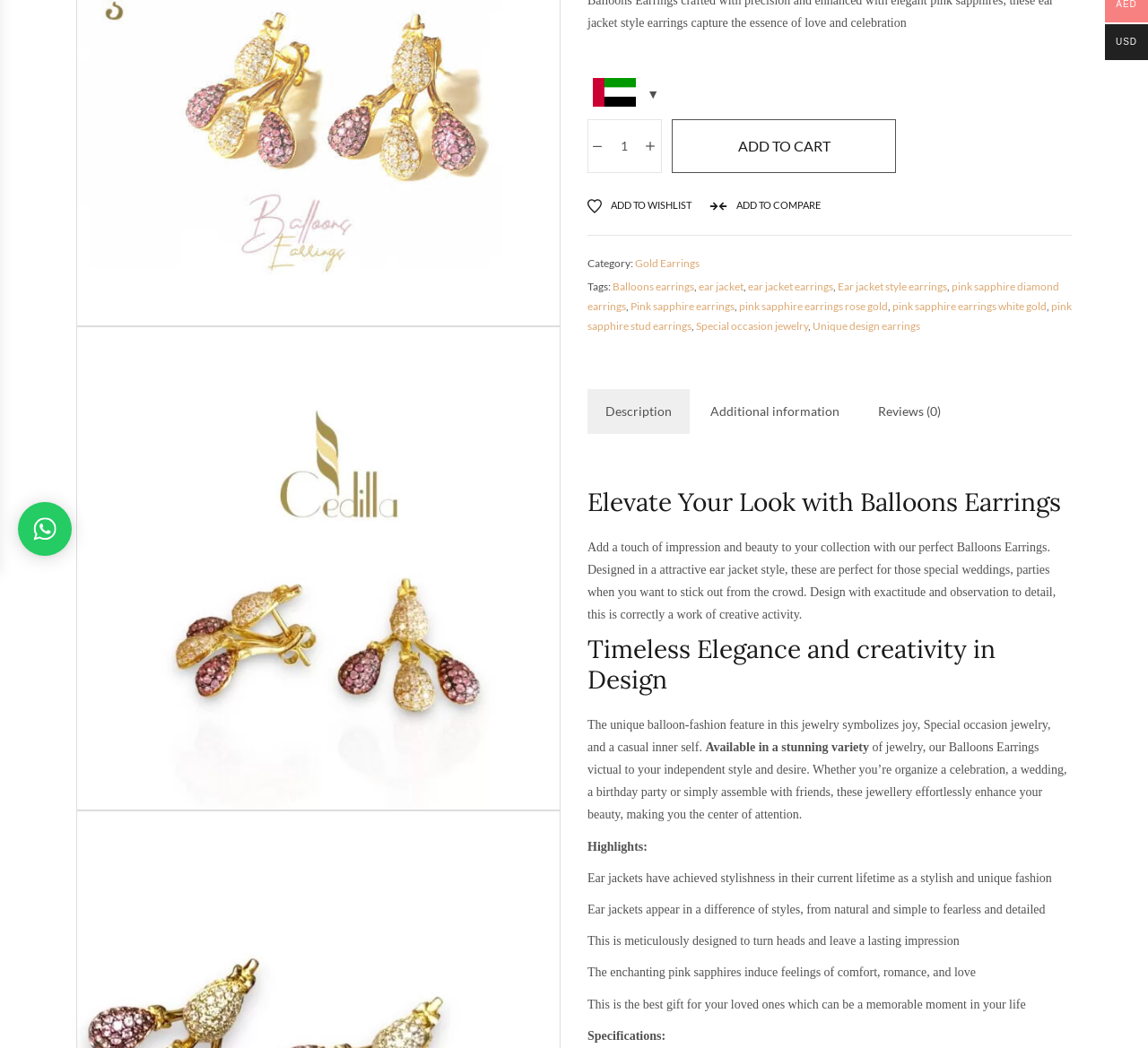Extract the bounding box coordinates for the described element: "alt="Daily Headlines Today Logo"". The coordinates should be represented as four float numbers between 0 and 1: [left, top, right, bottom].

None